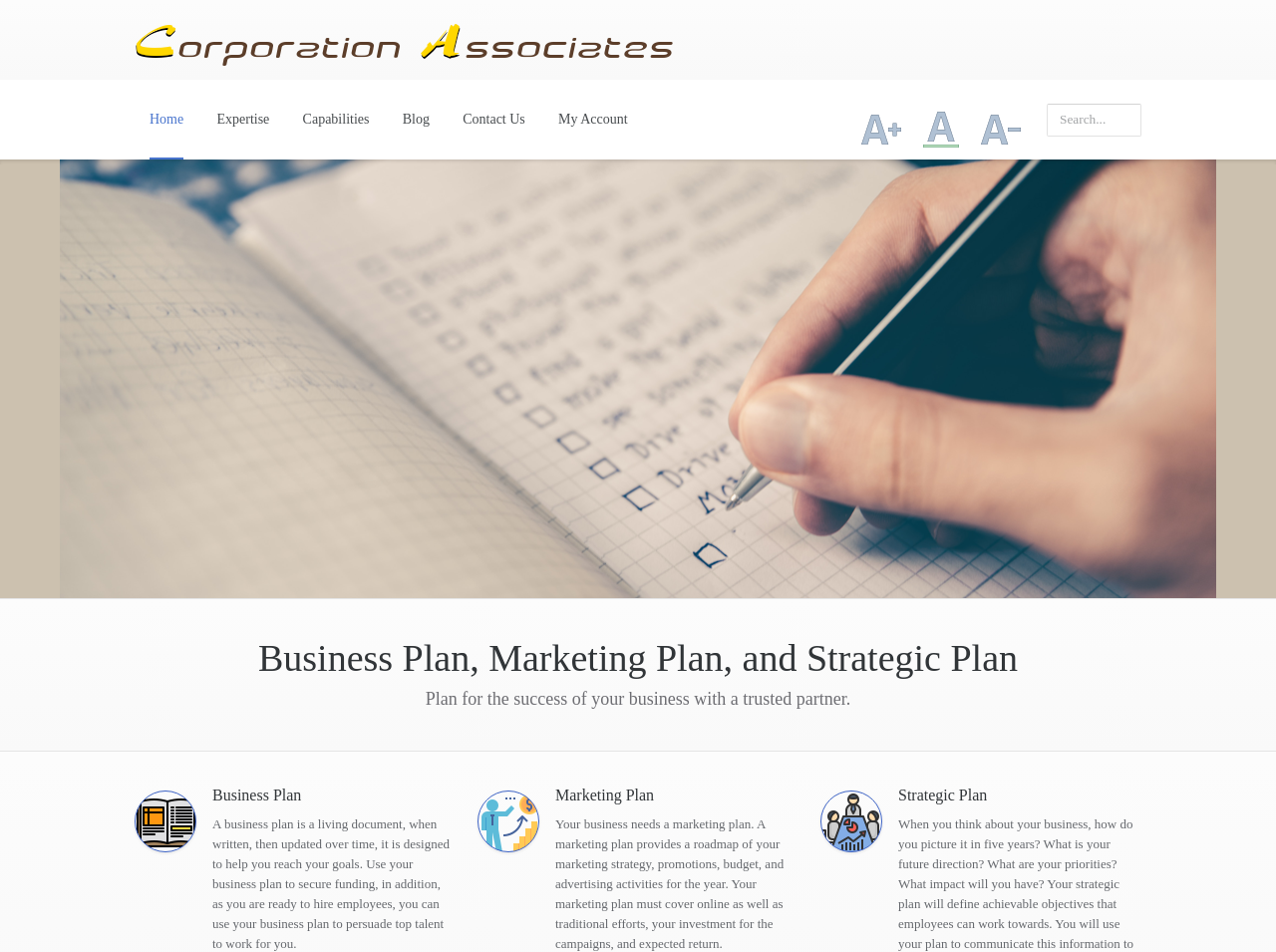Based on the element description "Blog", predict the bounding box coordinates of the UI element.

[0.304, 0.084, 0.348, 0.168]